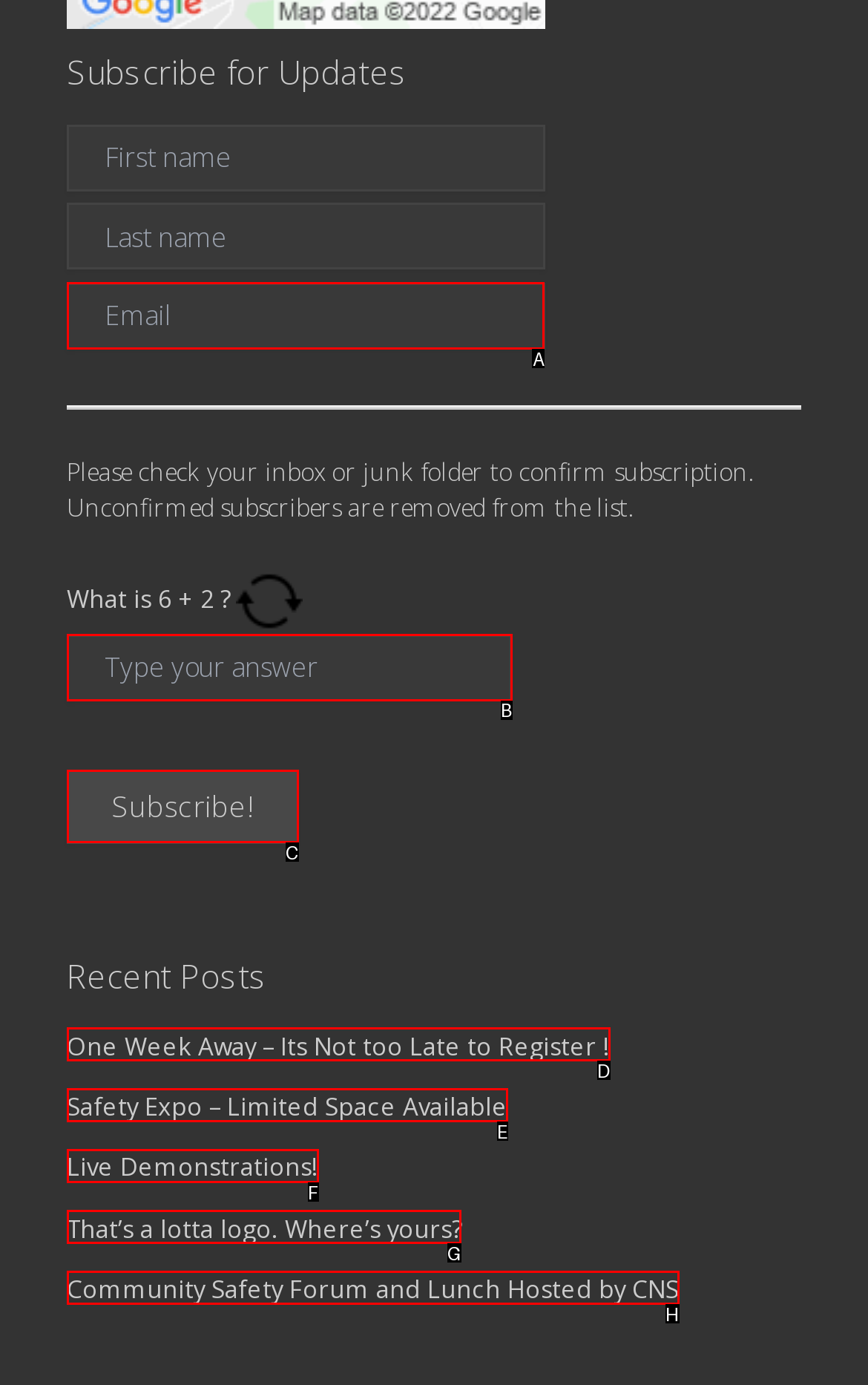Choose the HTML element that should be clicked to achieve this task: Type your answer
Respond with the letter of the correct choice.

B